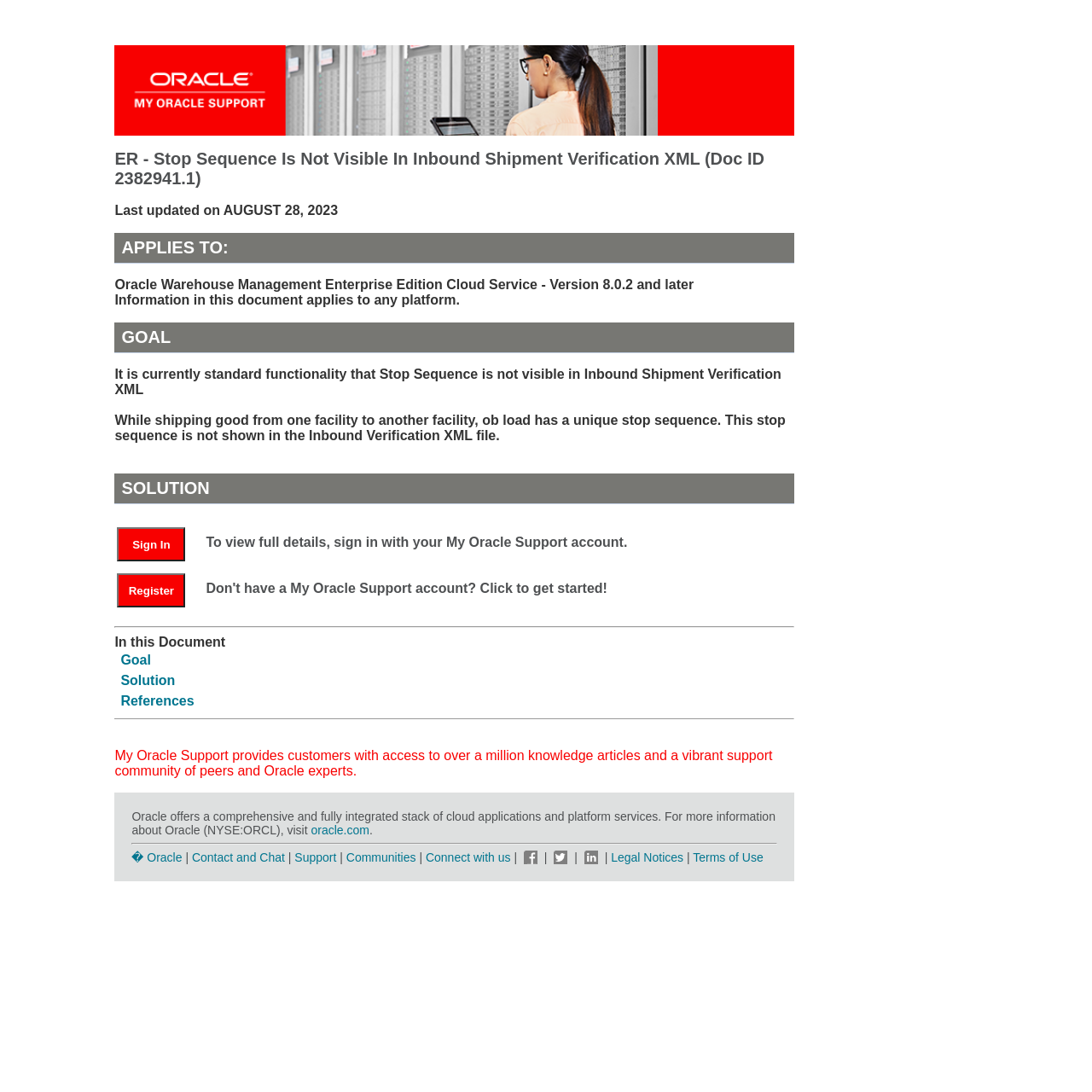Provide a short, one-word or phrase answer to the question below:
What is the solution to this issue?

Sign In